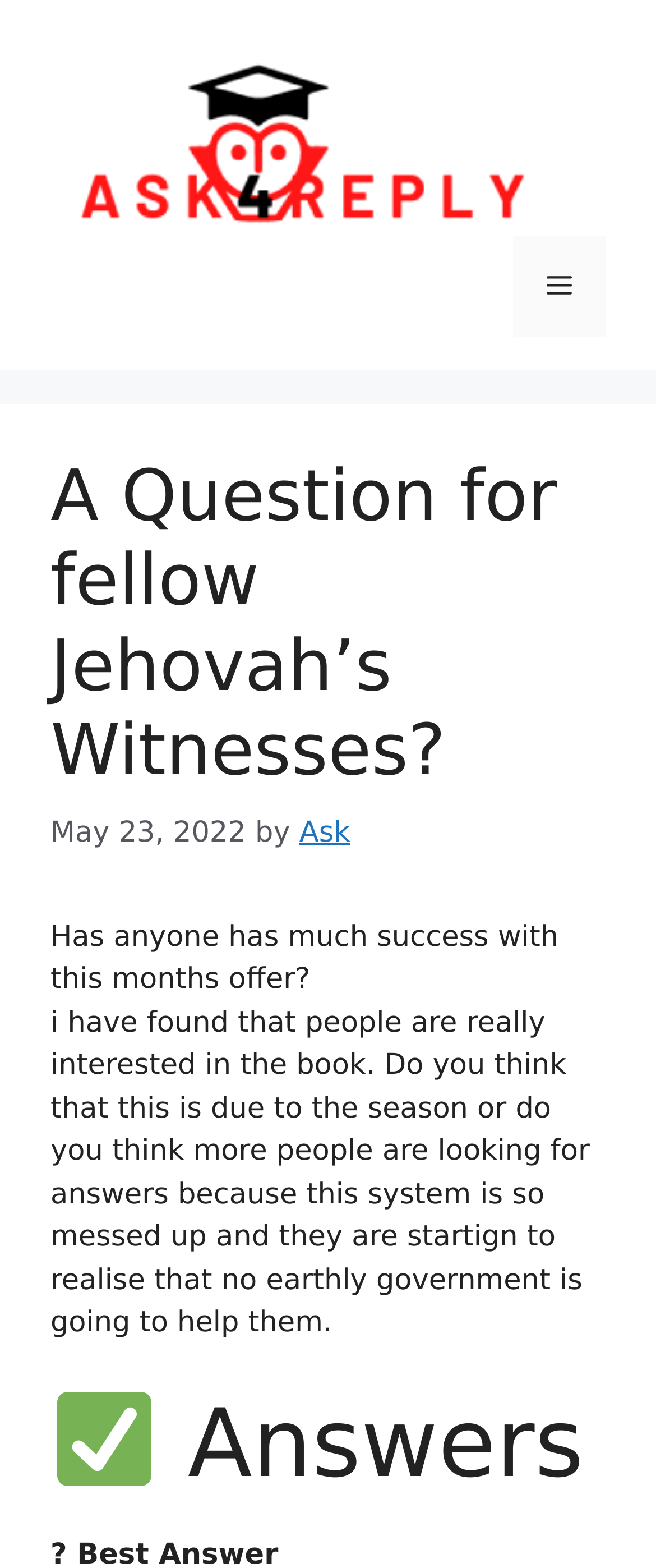Articulate a complete and detailed caption of the webpage elements.

The webpage appears to be a discussion forum or Q&A platform, specifically focused on Jehovah's Witnesses. At the top of the page, there is a banner with the site's name, accompanied by a link and a mobile toggle button on the right side. Below the banner, there is a header section with the title "A Question for fellow Jehovah's Witnesses?" in a large font, followed by the date "May 23, 2022" and the author's name "Ask".

The main content of the page is a question posted by the author, which takes up most of the page's real estate. The question is divided into two paragraphs, with the first paragraph asking about the success of a particular offer, and the second paragraph providing more context and thoughts about the topic. The text is written in a conversational tone, with the author sharing their personal experience and seeking feedback from others.

At the bottom of the page, there is a section titled "✅ Answers" with a checkmark icon, indicating that this is where responses to the question will be posted. However, there are no answers or comments visible on this page yet. Overall, the page has a simple and clean layout, with a focus on the discussion topic at hand.